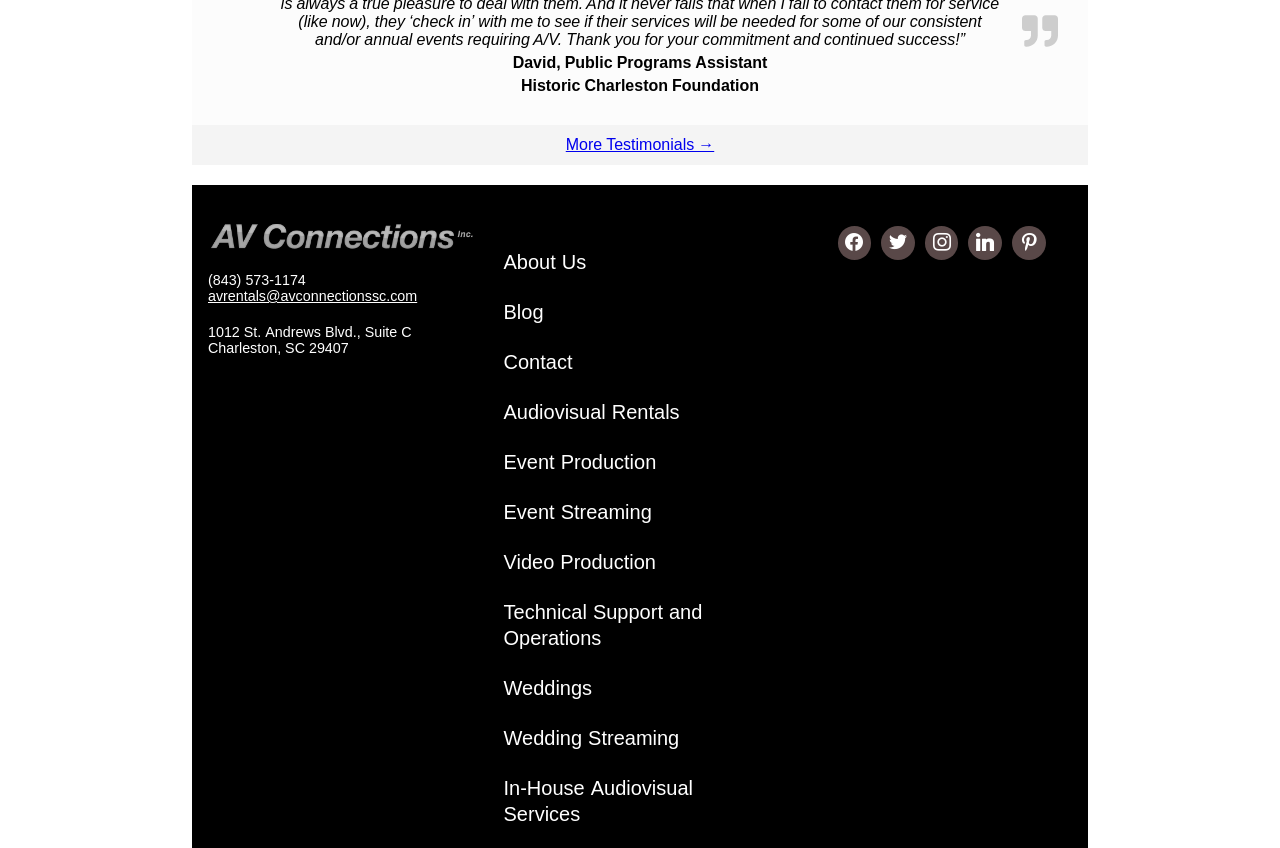What is the phone number of AV Connection?
Please answer the question with as much detail as possible using the screenshot.

The answer can be found in the StaticText element with the text '(843) 573-1174' which is located below the figure element and above the link element with the email address.